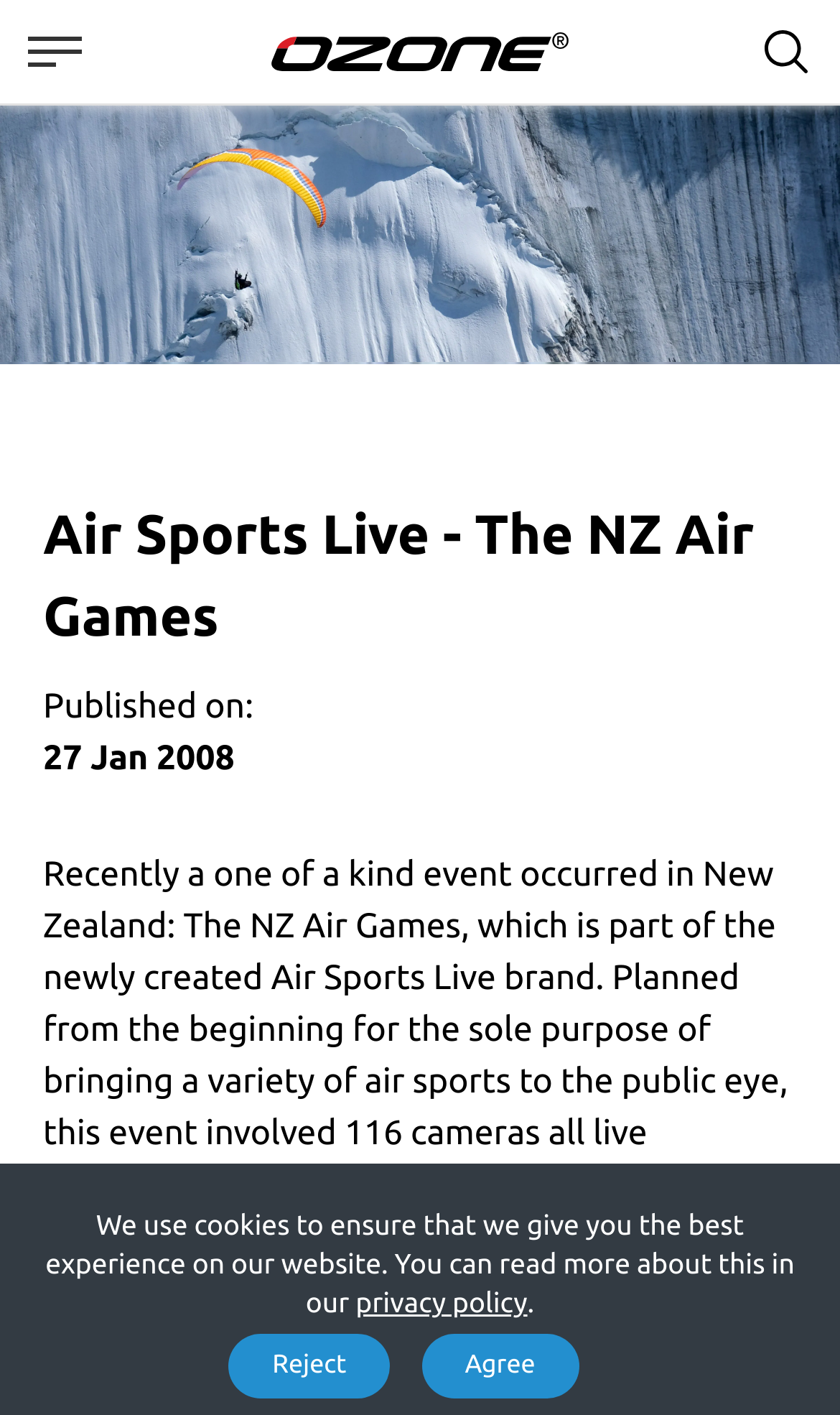How many viewers did the event reach?
Deliver a detailed and extensive answer to the question.

The text on the webpage mentions 'By the end of the broadcast, the event had reached 460,000,000 viewers around the world!' which indicates the number of viewers the event reached.